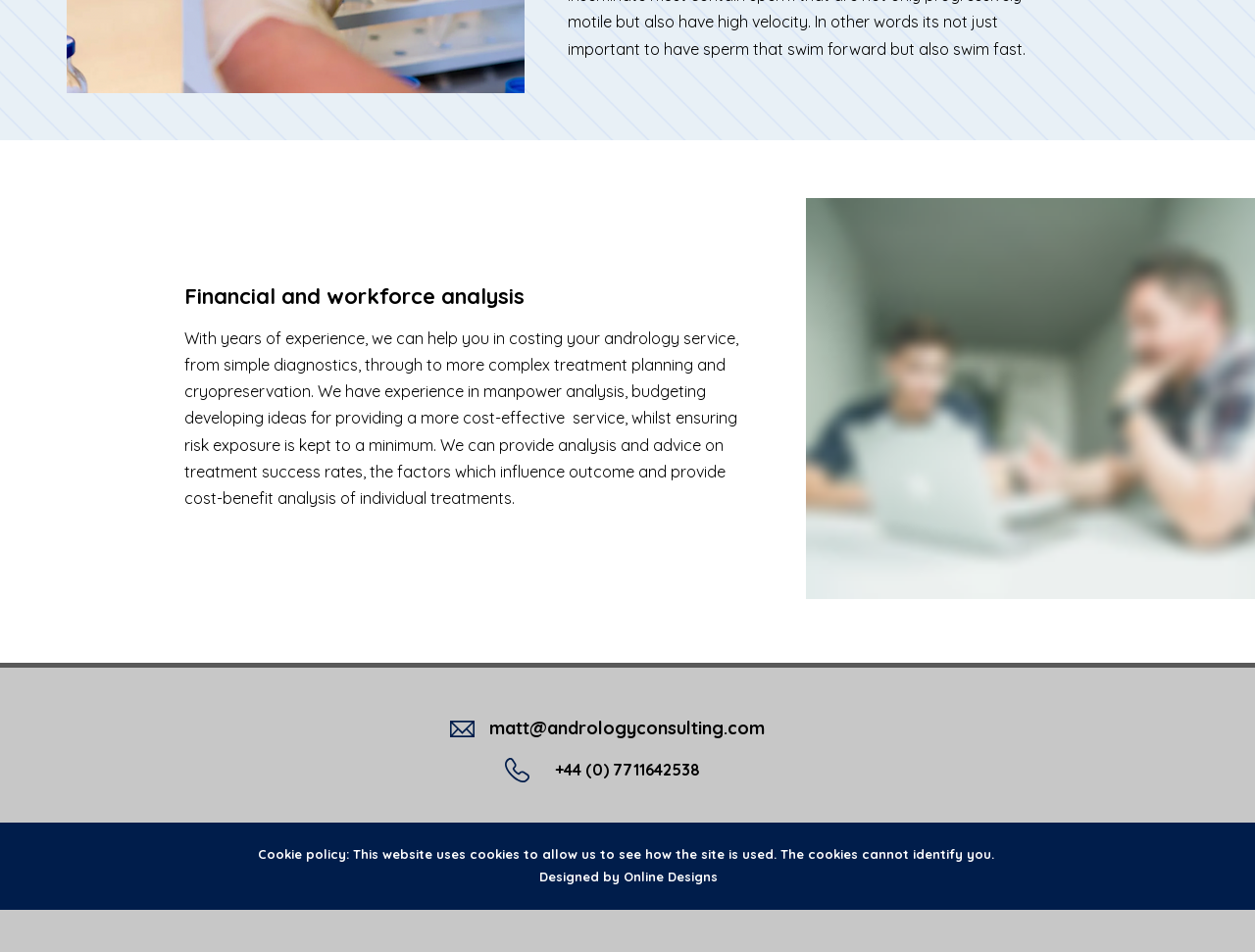Using the description "Bagikan", predict the bounding box of the relevant HTML element.

None